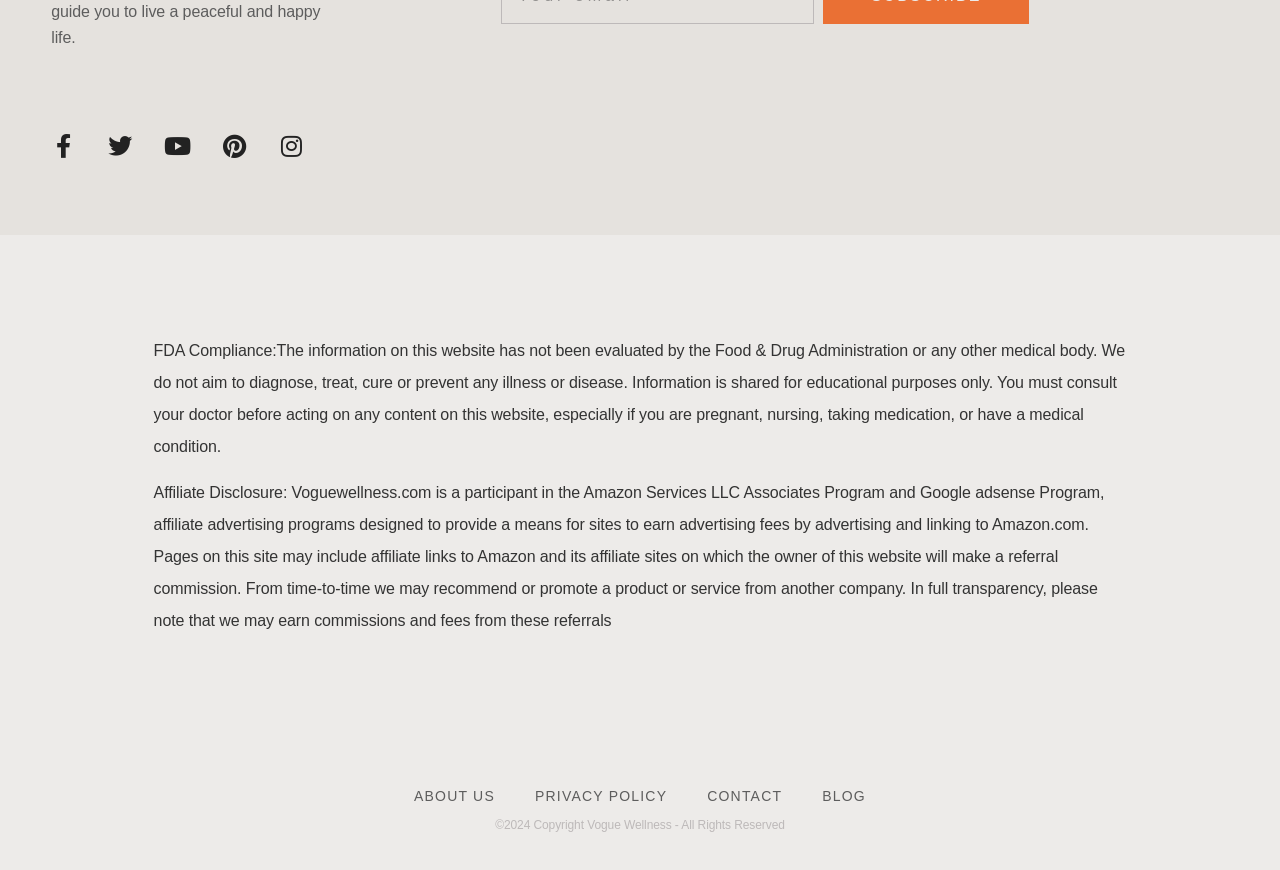Identify the bounding box coordinates for the element you need to click to achieve the following task: "Follow us on Facebook". The coordinates must be four float values ranging from 0 to 1, formatted as [left, top, right, bottom].

[0.04, 0.154, 0.059, 0.181]